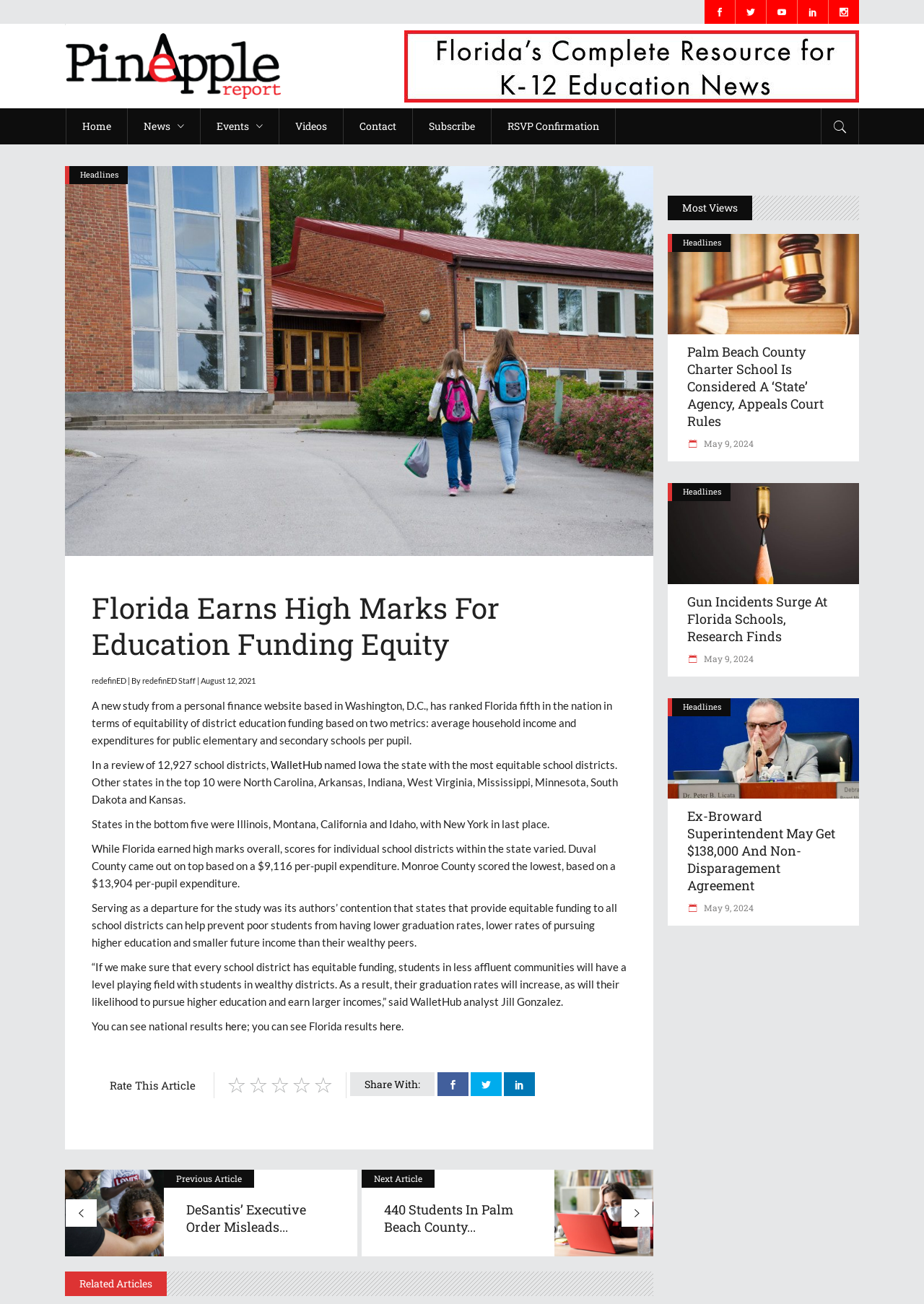Use the information in the screenshot to answer the question comprehensively: What is the ranking of Florida in education funding equity?

According to the article, Florida is ranked fifth in the nation in terms of education funding equity, as stated in the text 'A new study from a personal finance website based in Washington, D.C., has ranked Florida fifth in the nation in terms of equitability of district education funding based on two metrics: average household income and expenditures for public elementary and secondary schools per pupil.'